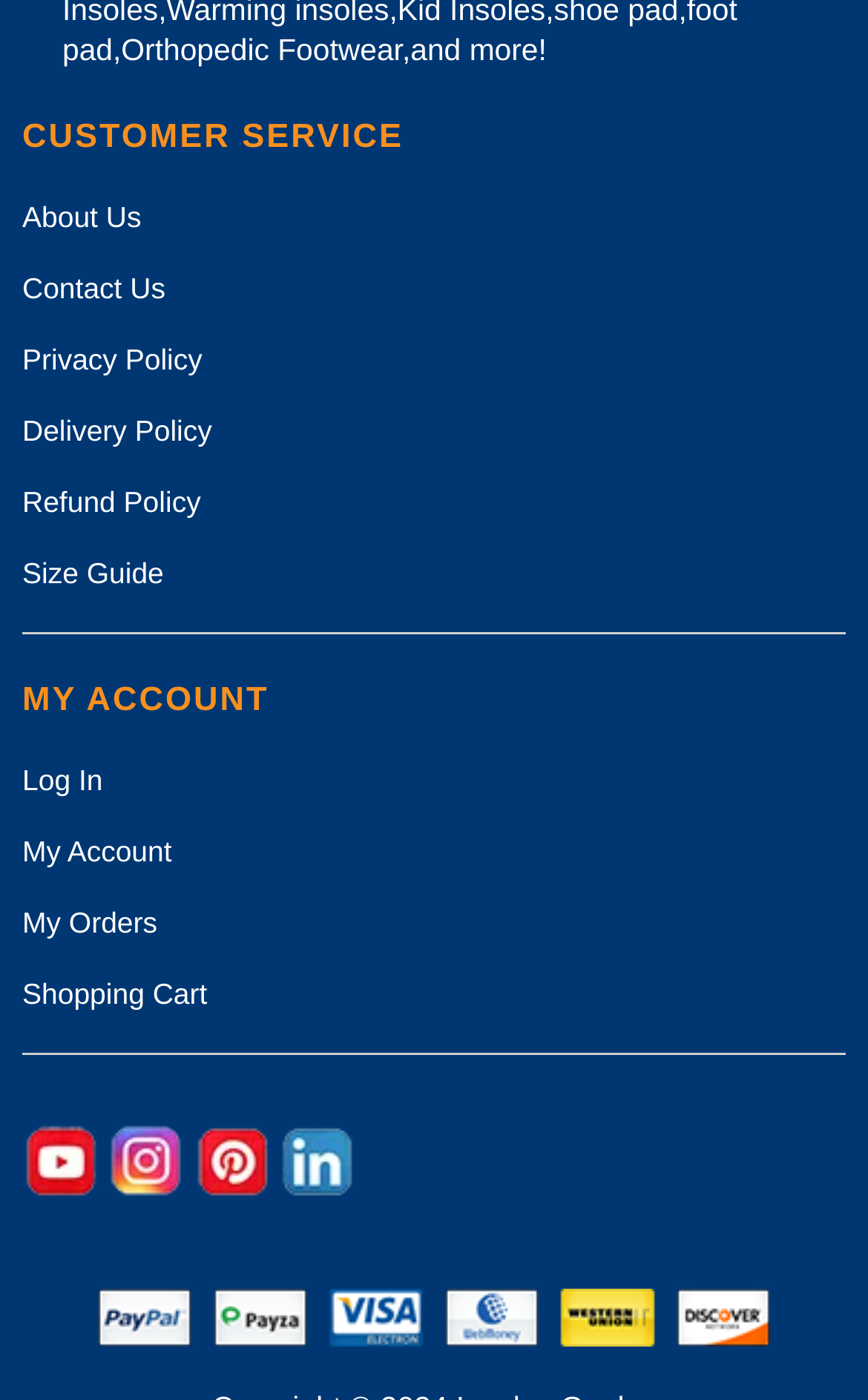Respond to the following question using a concise word or phrase: 
What is the last link under MY ACCOUNT?

Shopping Cart